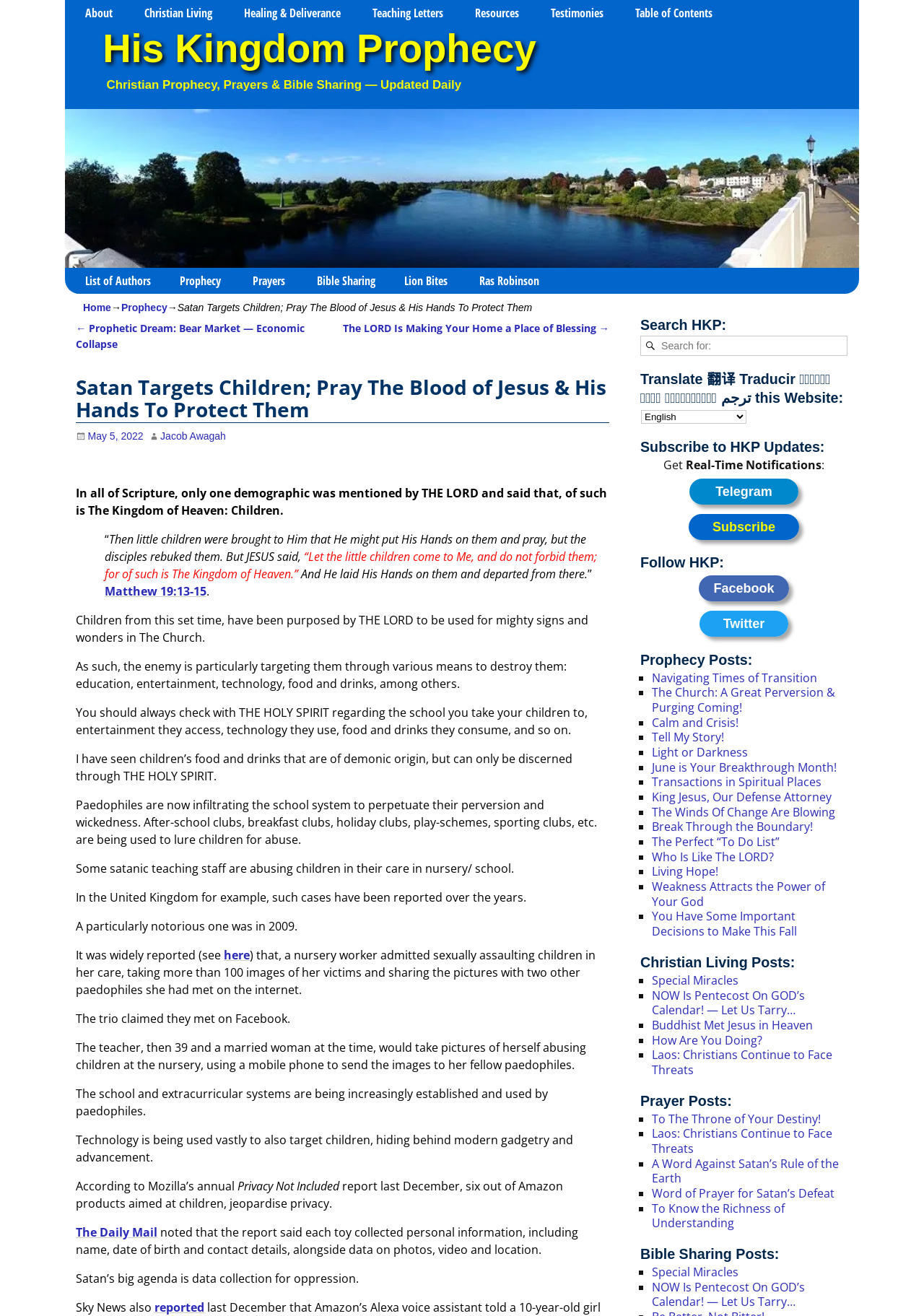What is the name of the website?
Please look at the screenshot and answer in one word or a short phrase.

His Kingdom Prophecy